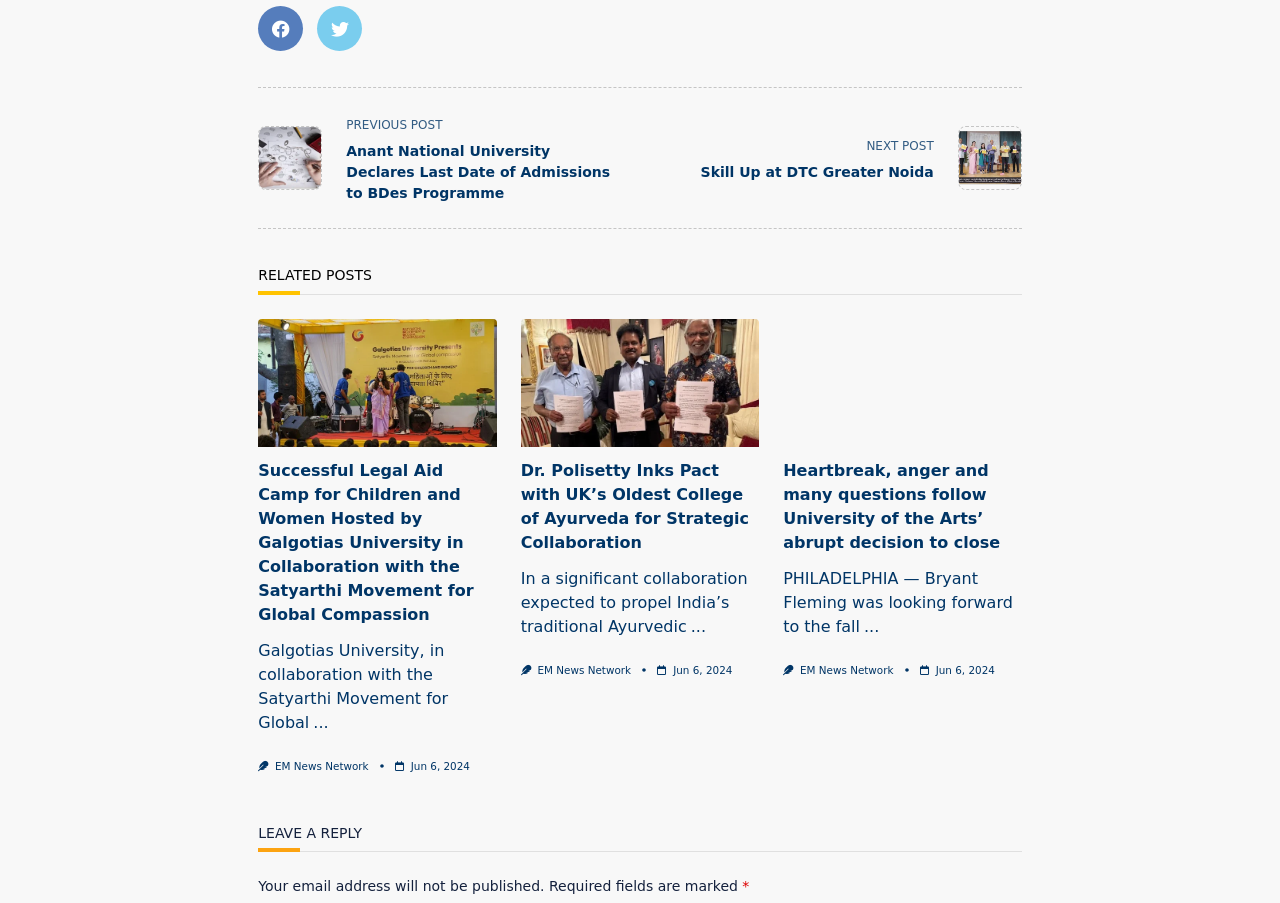Locate the bounding box of the user interface element based on this description: "EM News Network".

[0.625, 0.735, 0.698, 0.749]